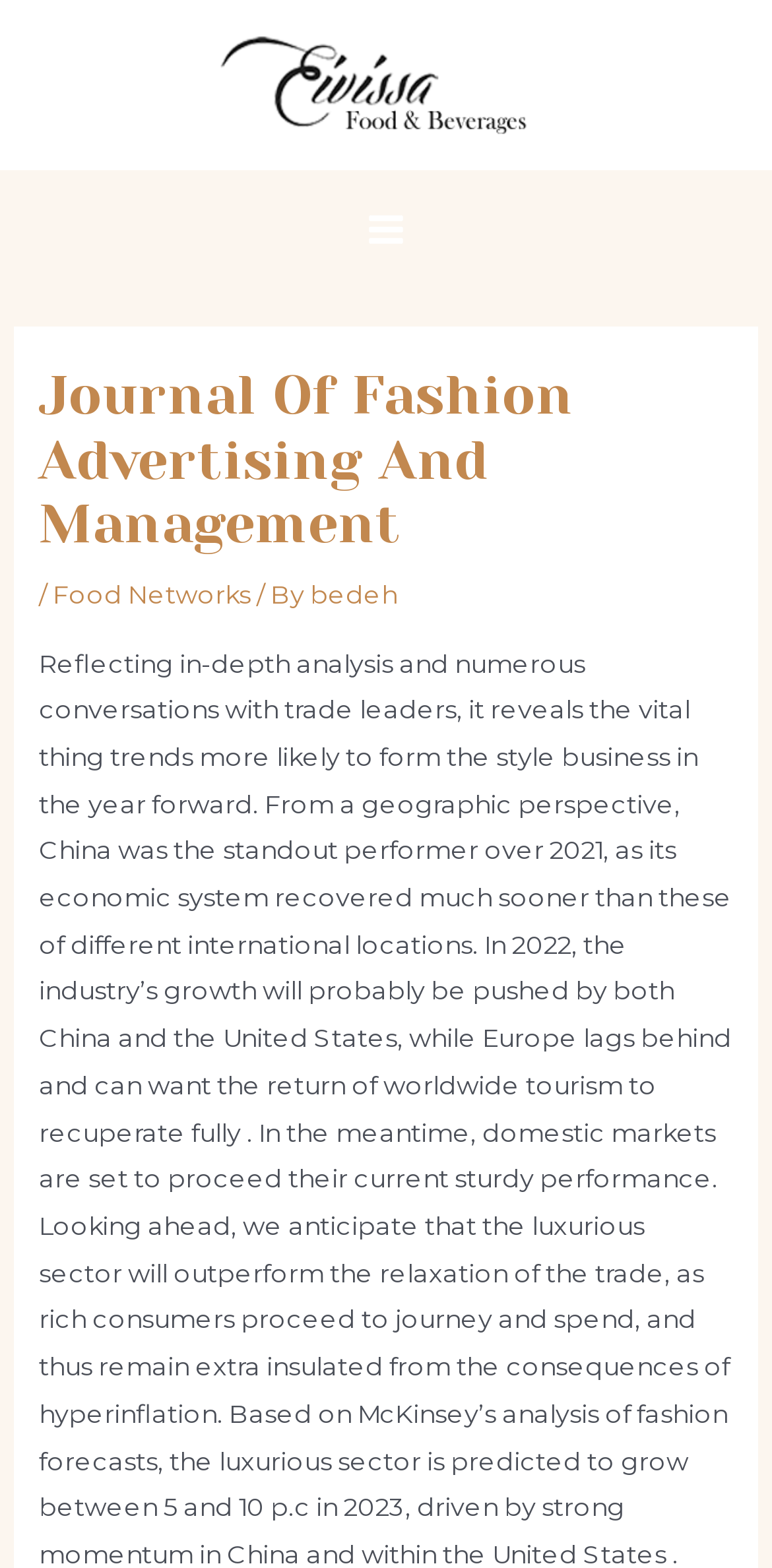Reply to the question with a single word or phrase:
What is the bounding box of the 'Journal Of Fashion Advertising And Management' heading?

[0.05, 0.232, 0.95, 0.356]